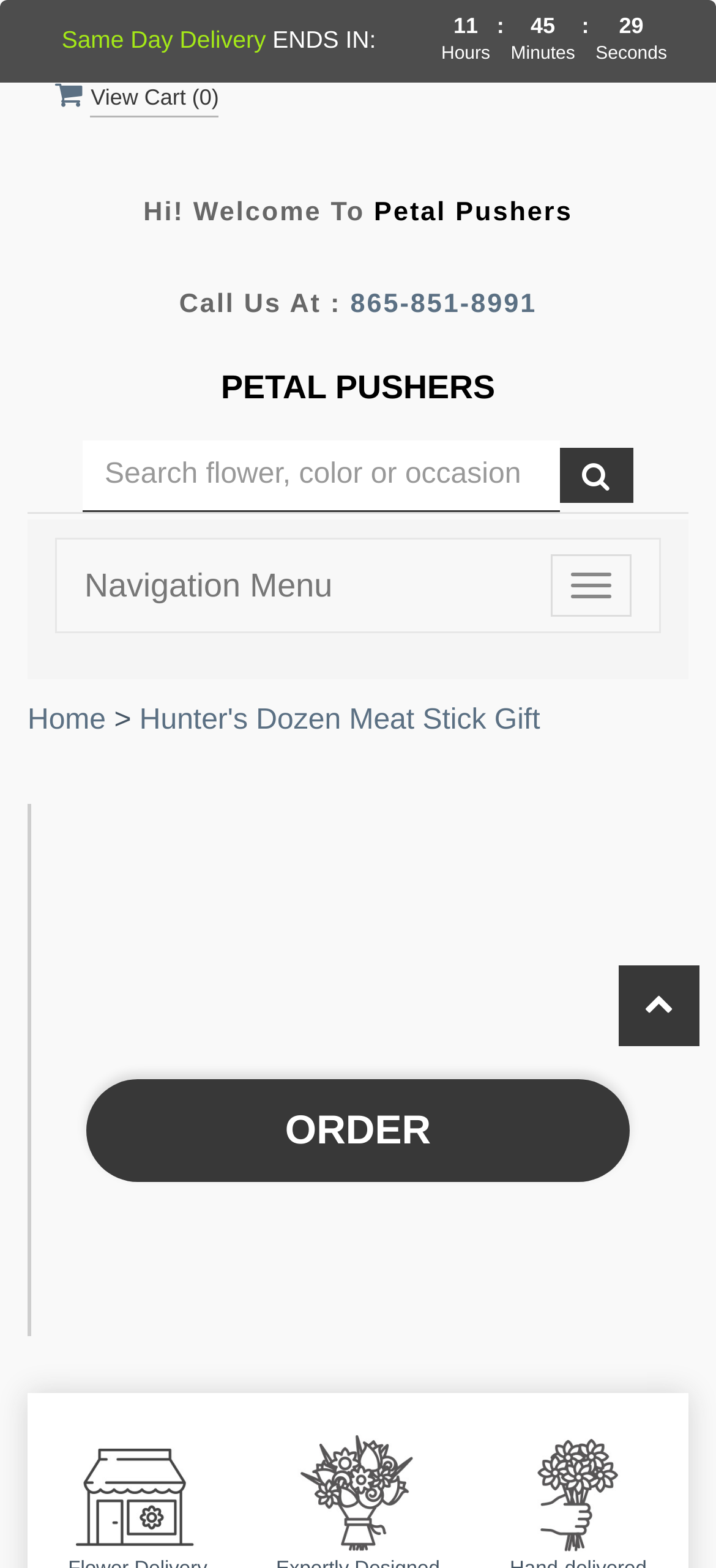Kindly determine the bounding box coordinates for the area that needs to be clicked to execute this instruction: "Search for something".

[0.115, 0.281, 0.782, 0.326]